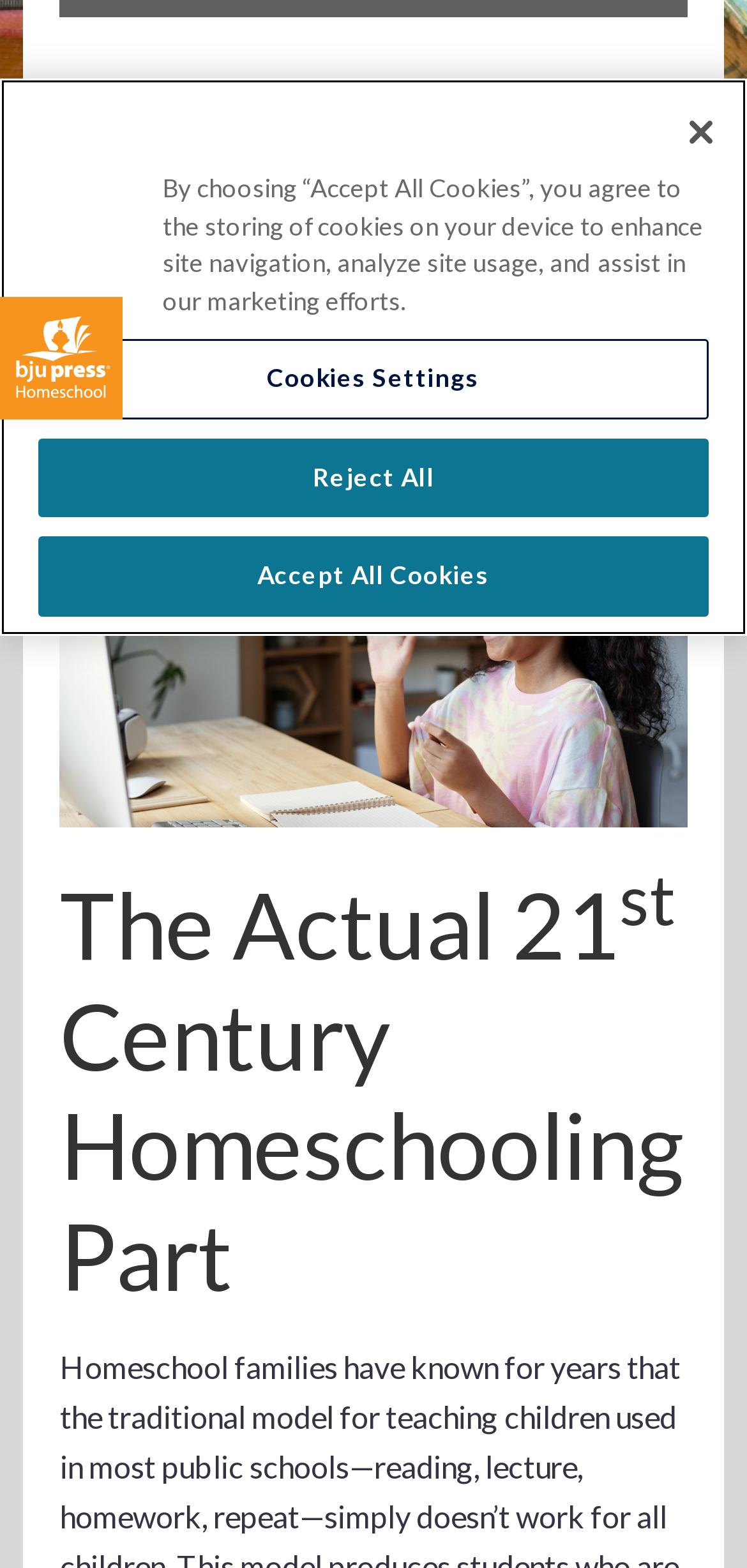Locate and provide the bounding box coordinates for the HTML element that matches this description: "Reject All".

[0.051, 0.279, 0.949, 0.33]